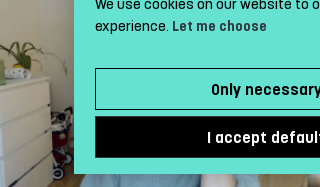Answer the question below with a single word or a brief phrase: 
In what year was the photo taken?

2019